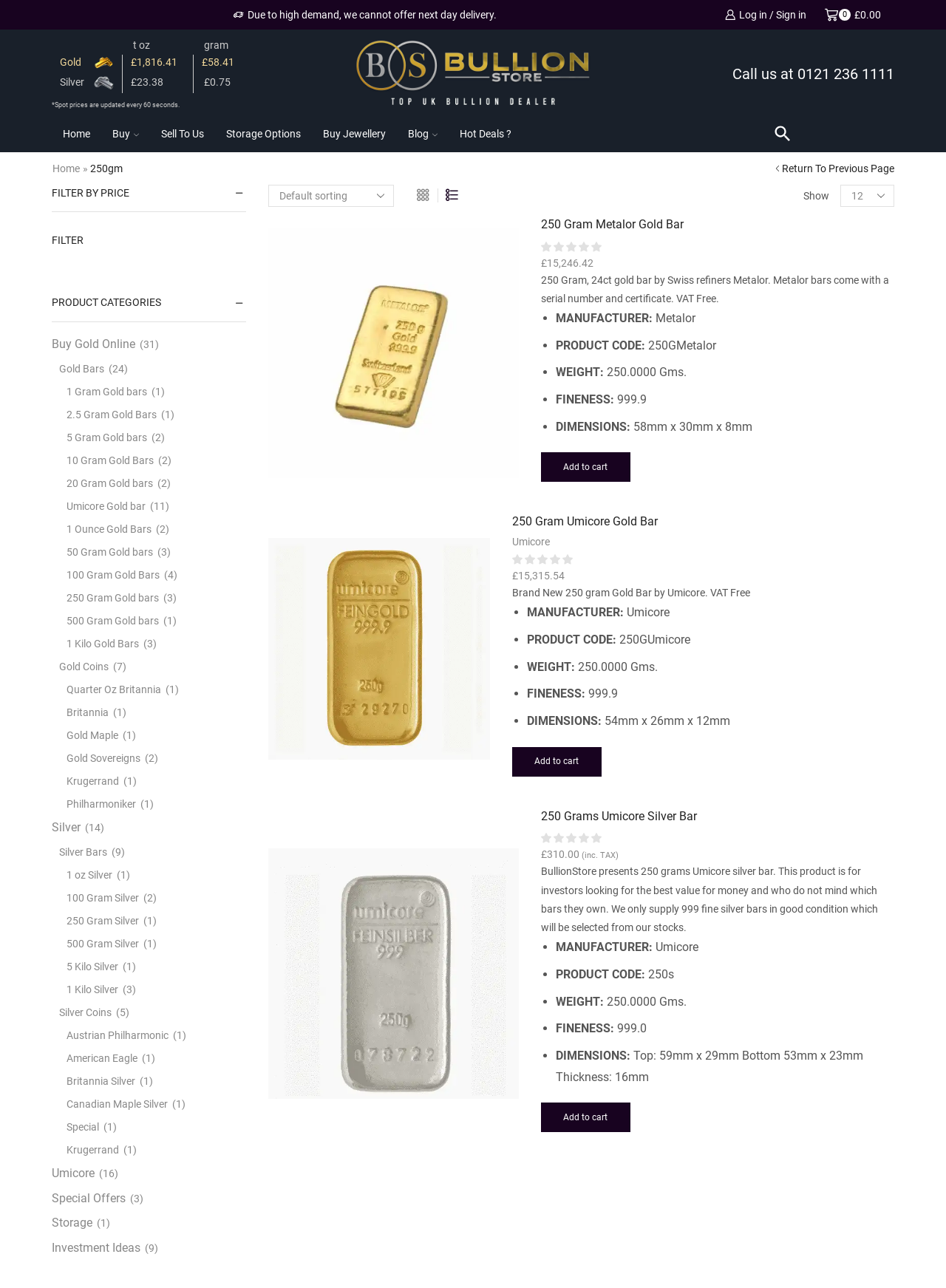Locate the bounding box coordinates of the clickable region necessary to complete the following instruction: "Call the phone number". Provide the coordinates in the format of four float numbers between 0 and 1, i.e., [left, top, right, bottom].

[0.843, 0.05, 0.945, 0.064]